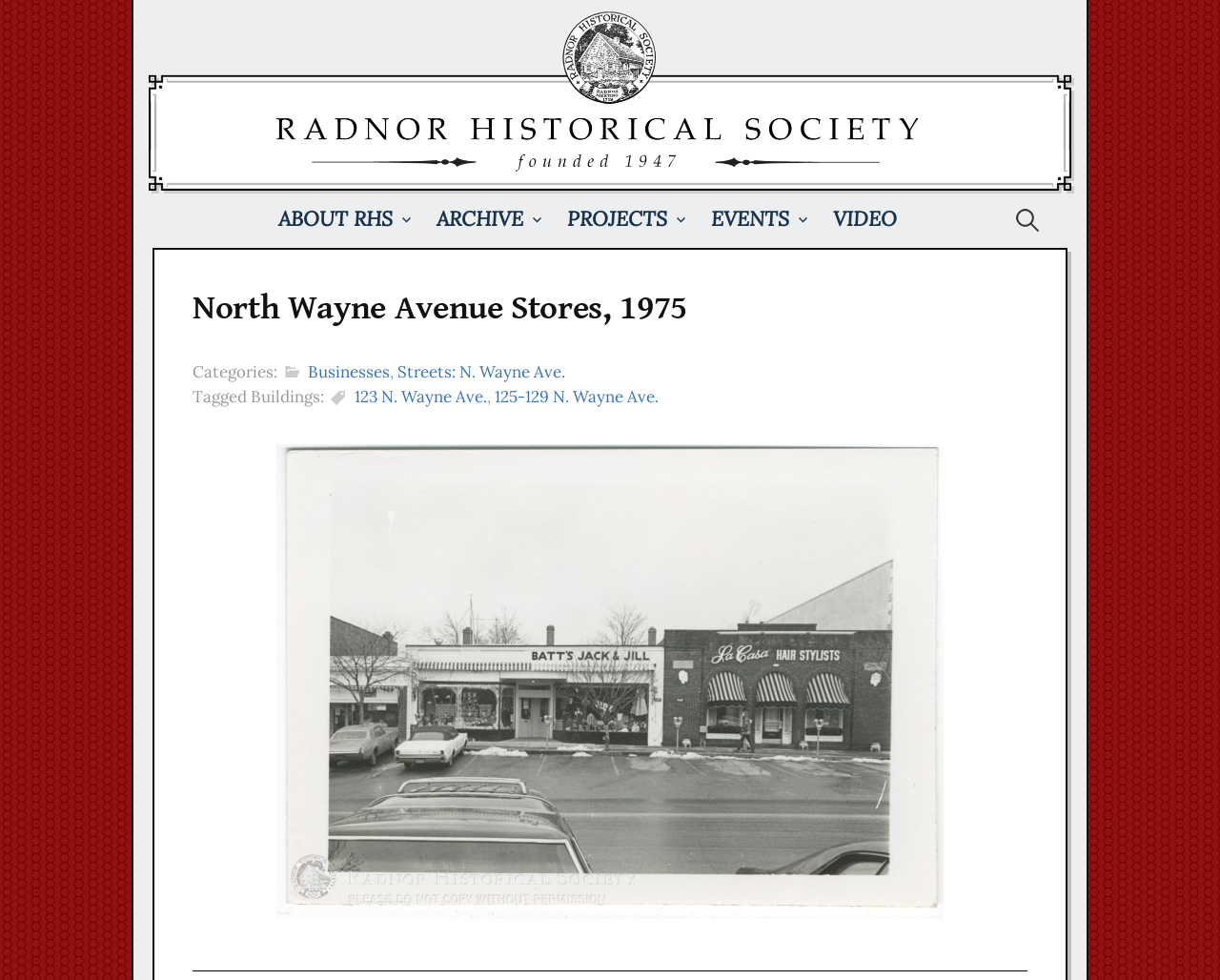What is the category of the '123 N. Wayne Ave.' link?
Using the image as a reference, answer with just one word or a short phrase.

Businesses